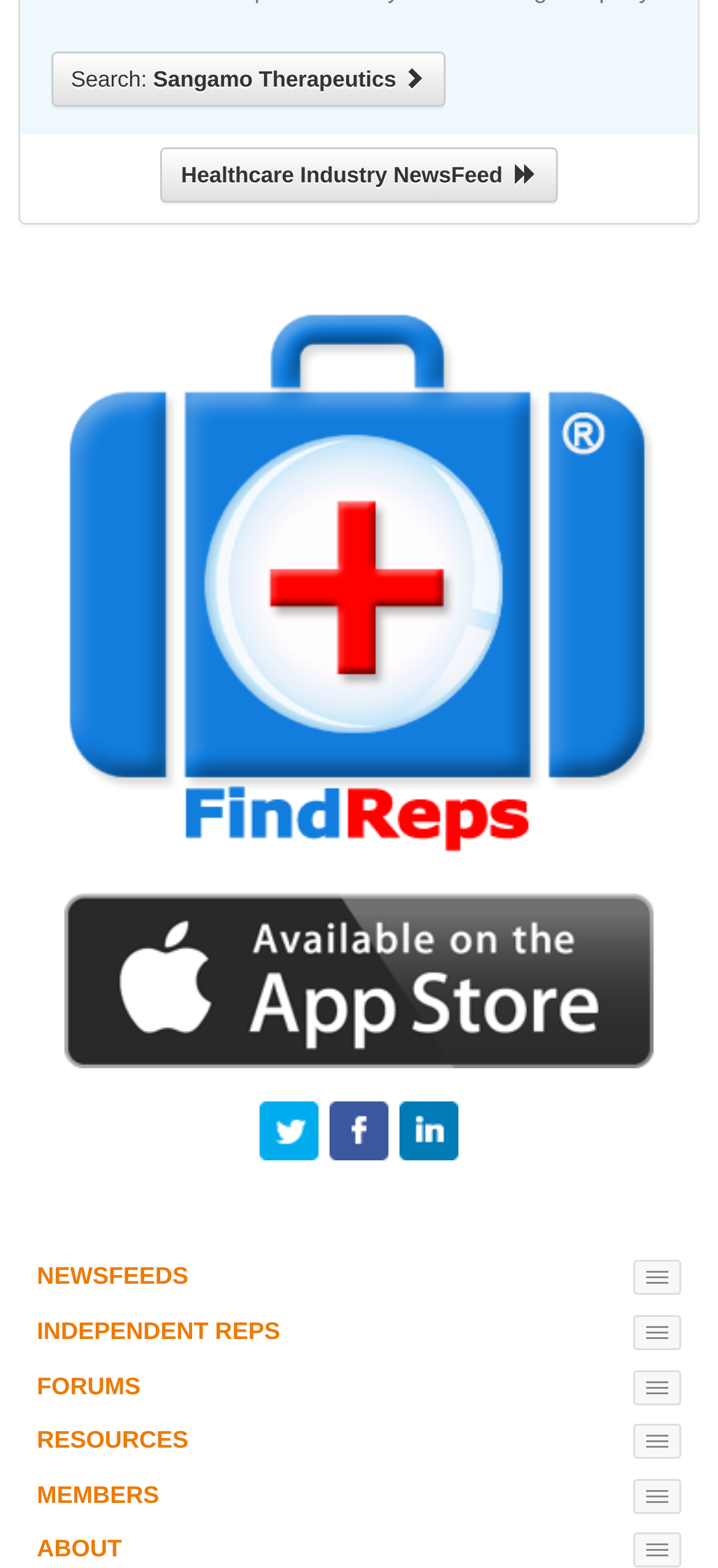Could you locate the bounding box coordinates for the section that should be clicked to accomplish this task: "Toggle menu for NEWSFEEDS".

[0.882, 0.804, 0.949, 0.826]